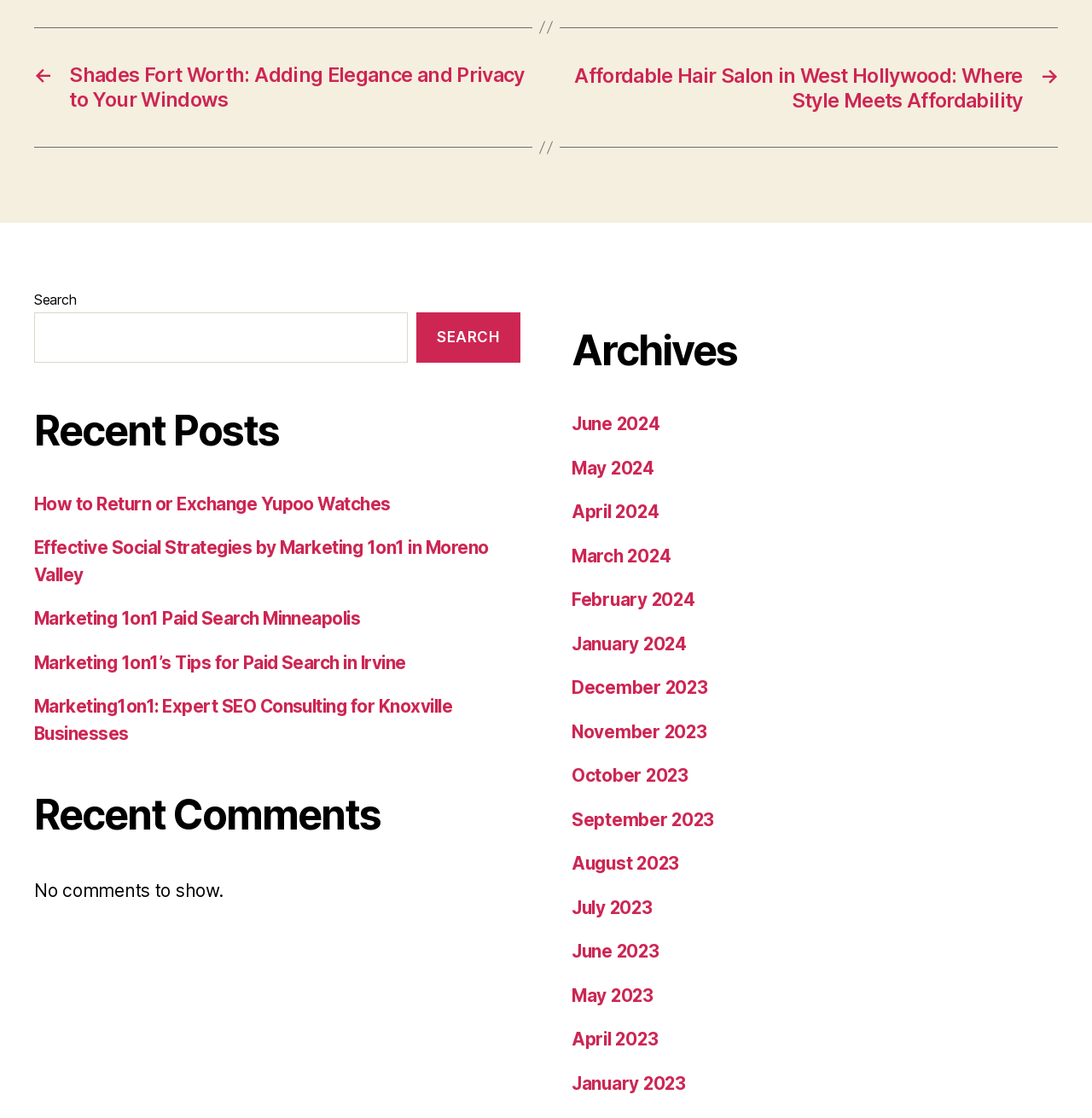Based on the image, please respond to the question with as much detail as possible:
What is the earliest month listed in the Archives section?

The Archives section lists months from June 2024 to January 2023, with the earliest month being January 2023.